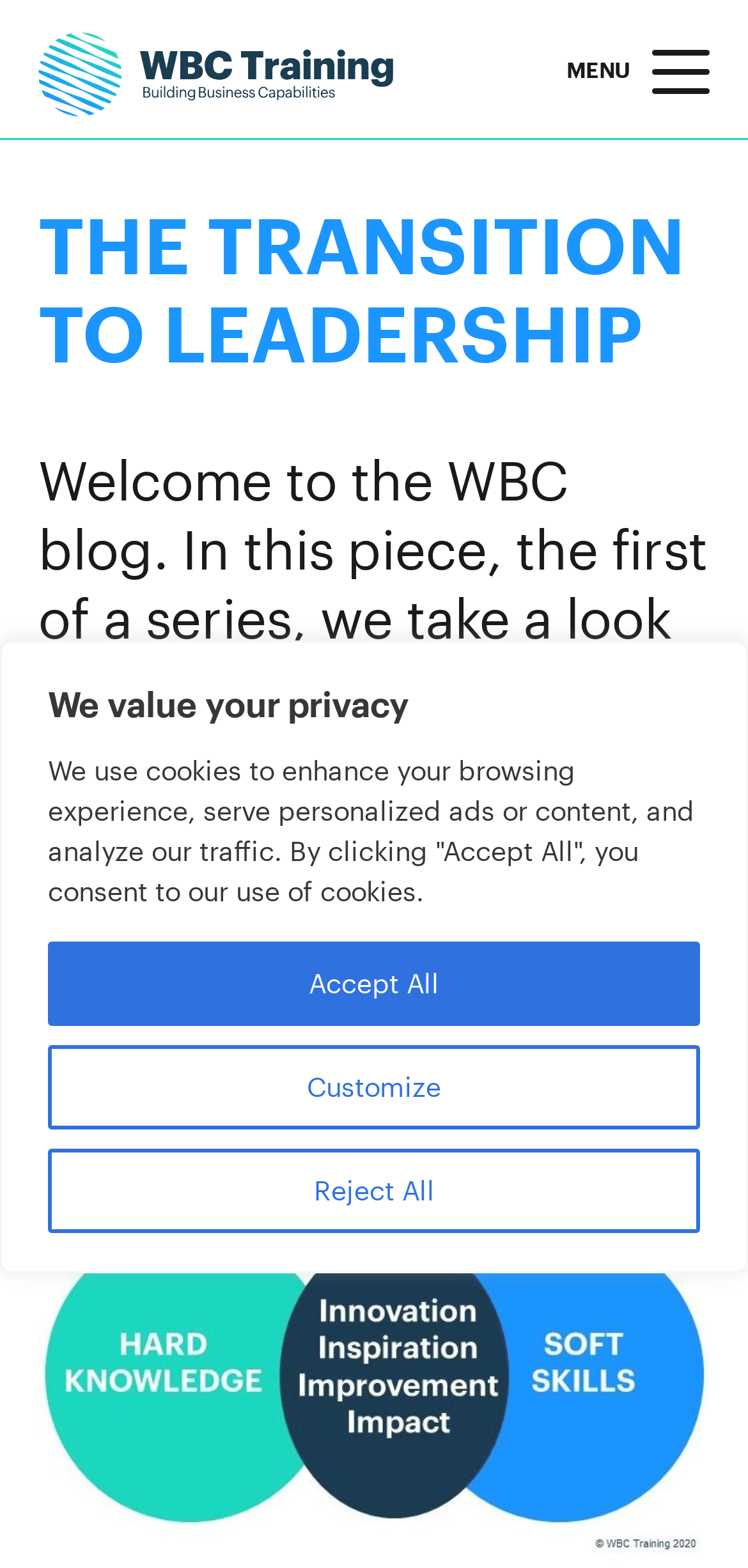Please provide the main heading of the webpage content.

THE TRANSITION TO LEADERSHIP